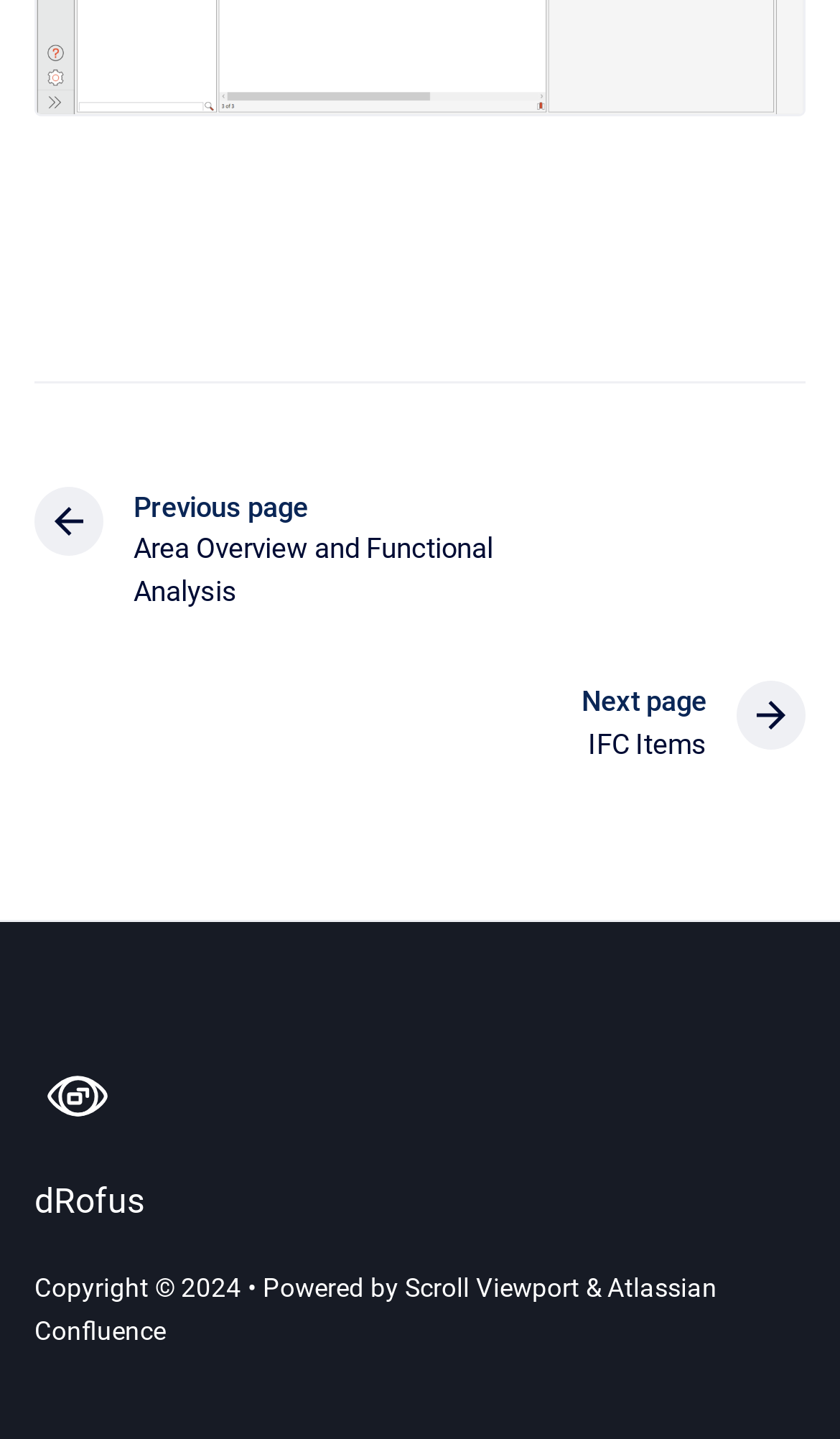What is the purpose of the 'Previous page' link?
Please describe in detail the information shown in the image to answer the question.

The 'Previous page' link is intended to navigate to the previous page, which is 'Area Overview and Functional Analysis', as indicated by the link's text.